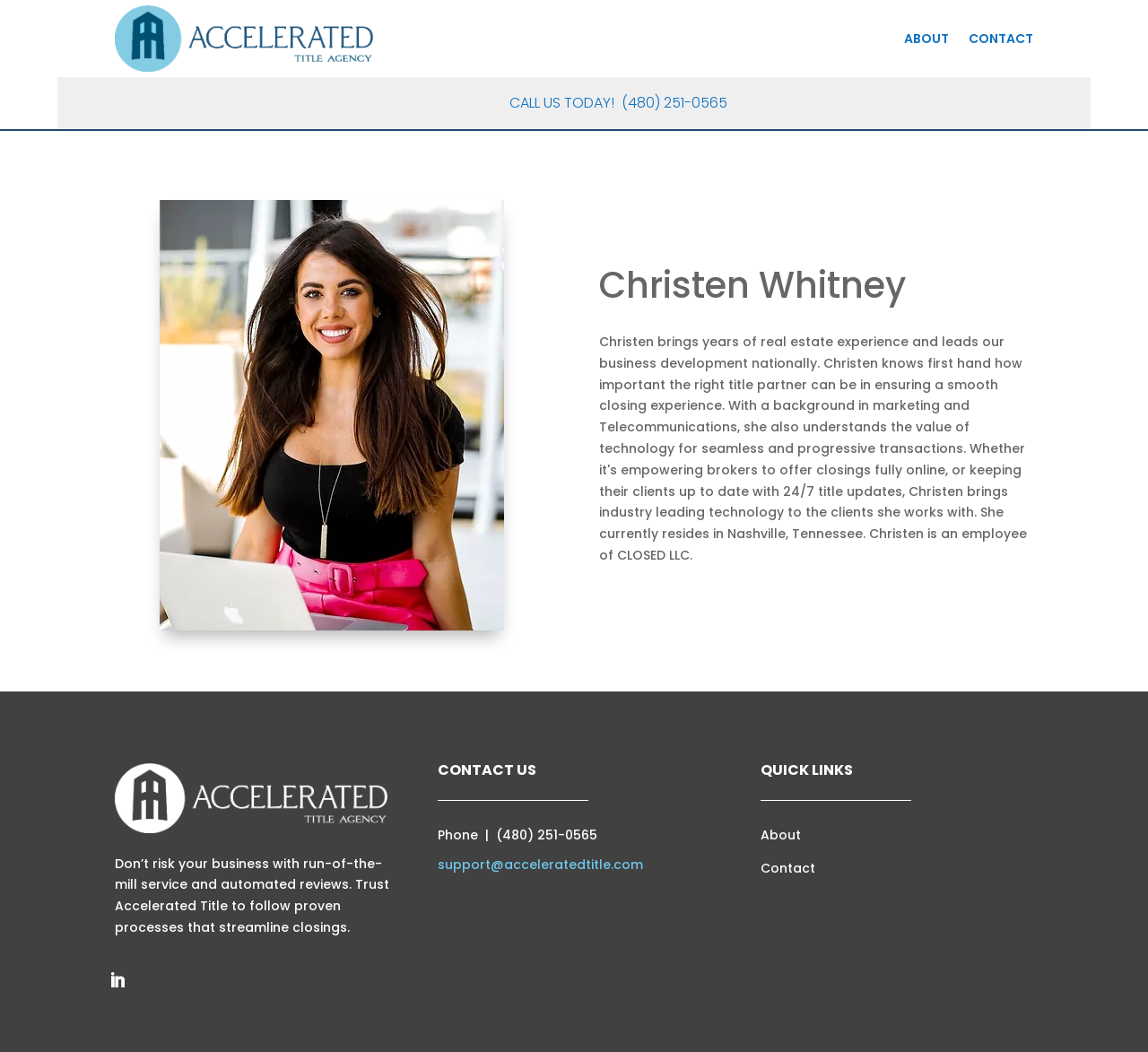Refer to the image and offer a detailed explanation in response to the question: What is the company name mentioned on the page?

I found the company name by looking at the text on the page, specifically the sentence that mentions 'Trust Accelerated Title to follow proven processes...'.